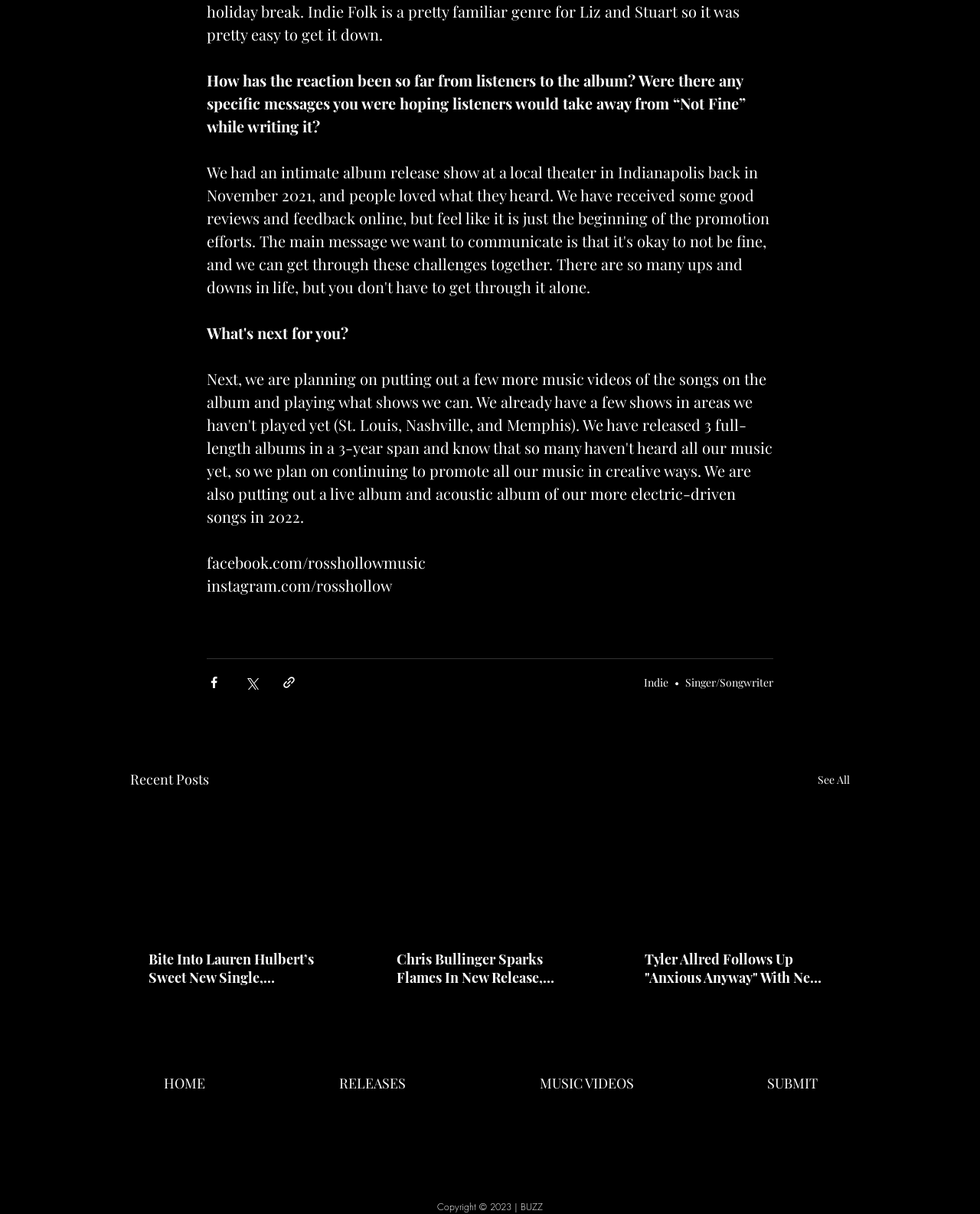Provide a brief response to the question below using a single word or phrase: 
What type of music is featured on this website?

Indie, Singer/Songwriter